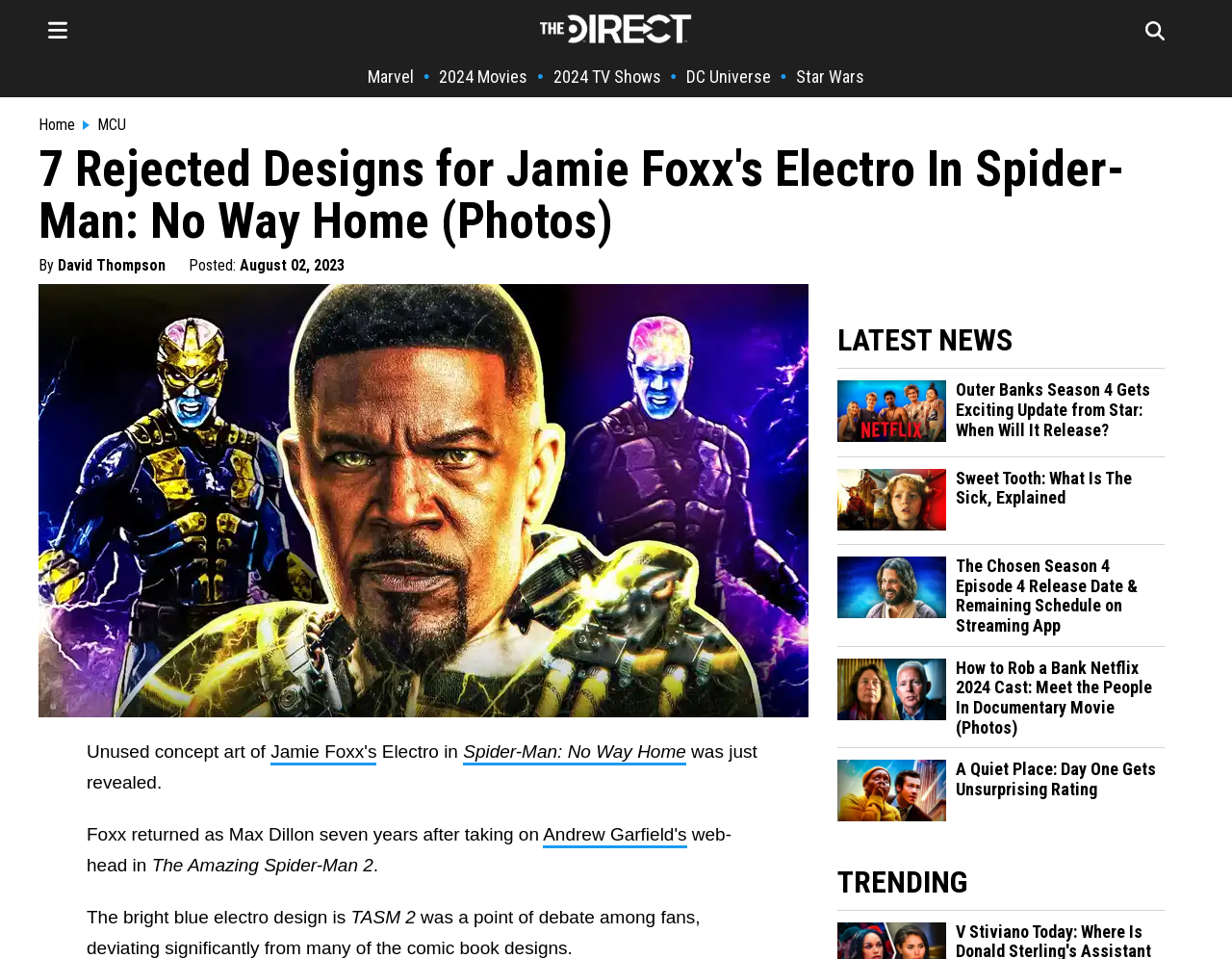Extract the primary headline from the webpage and present its text.

7 Rejected Designs for Jamie Foxx's Electro In Spider-Man: No Way Home (Photos)